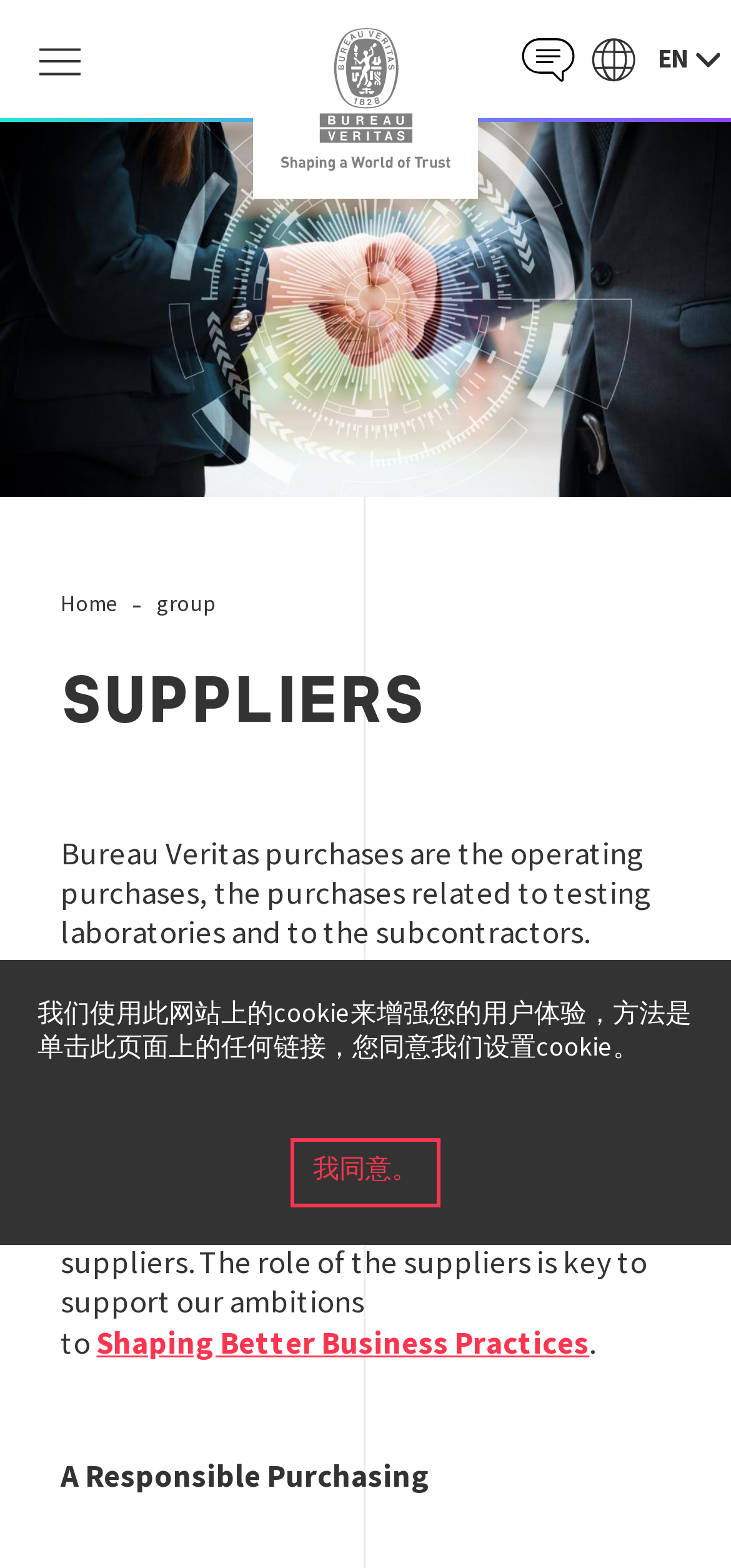What is the theme of the last link on the webpage?
From the image, provide a succinct answer in one word or a short phrase.

Responsible Business Practices